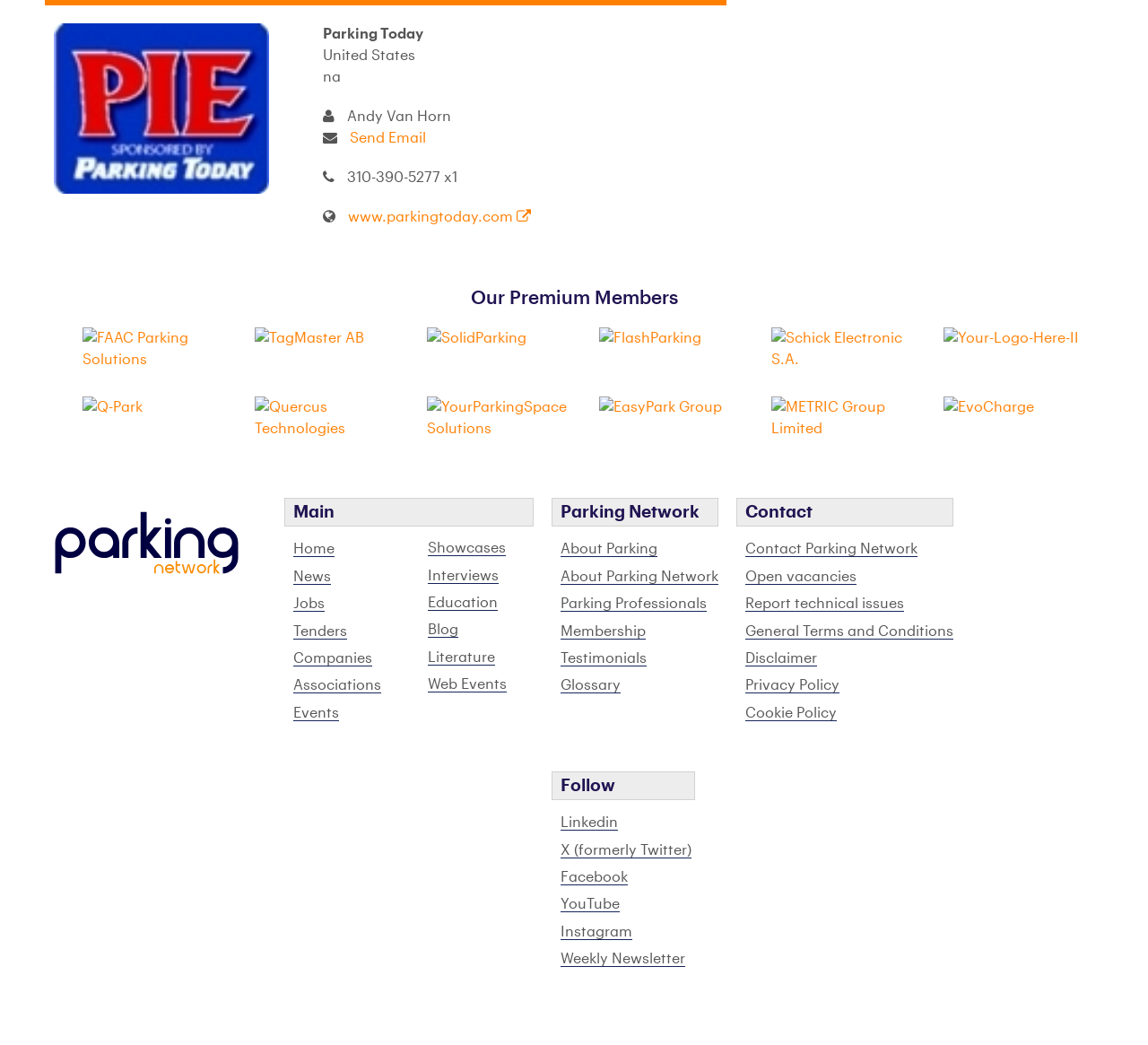Determine the bounding box coordinates of the target area to click to execute the following instruction: "Check 'About Parking Network'."

[0.488, 0.545, 0.626, 0.56]